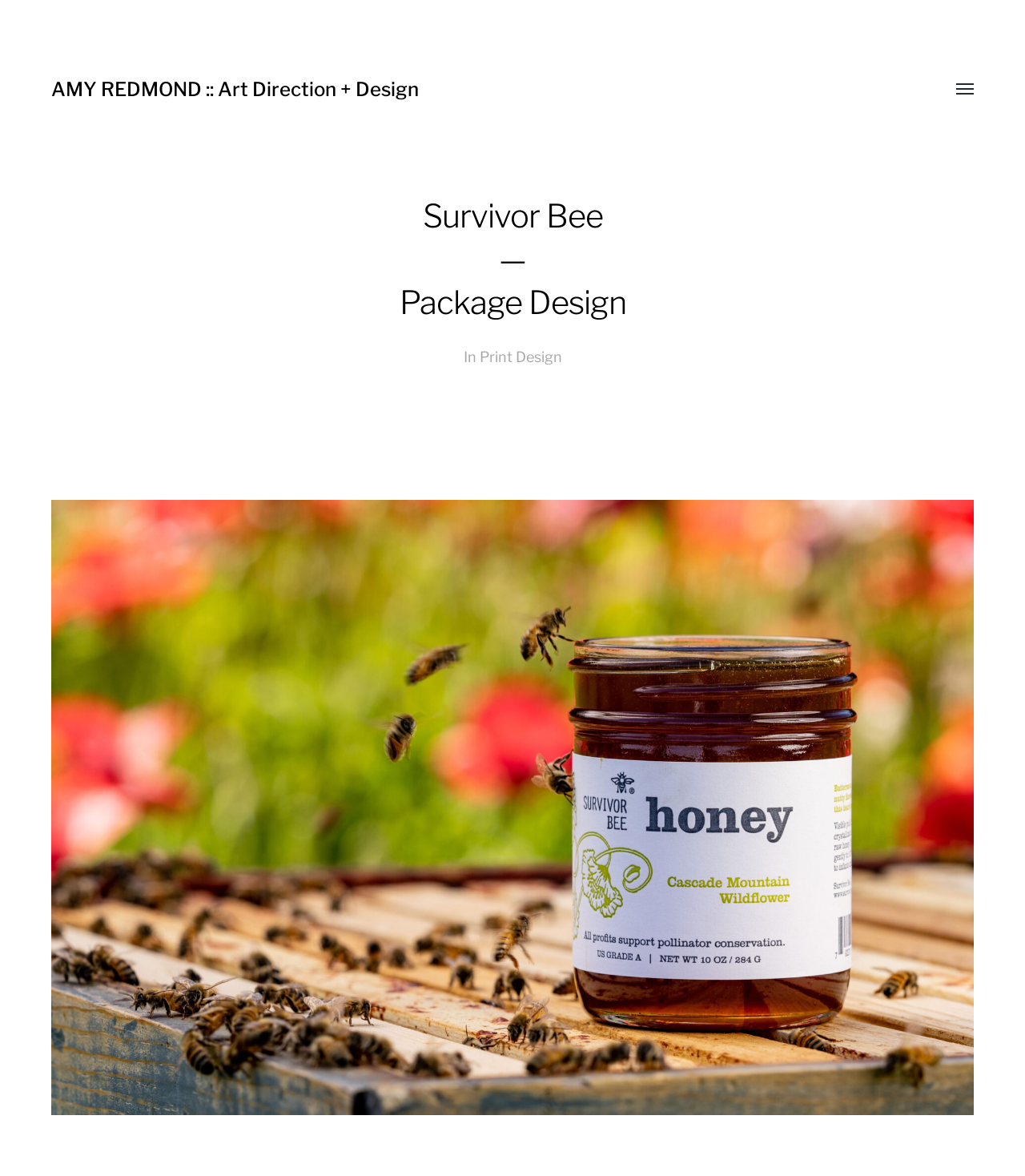Provide a brief response using a word or short phrase to this question:
Is there an image on the webpage?

Yes